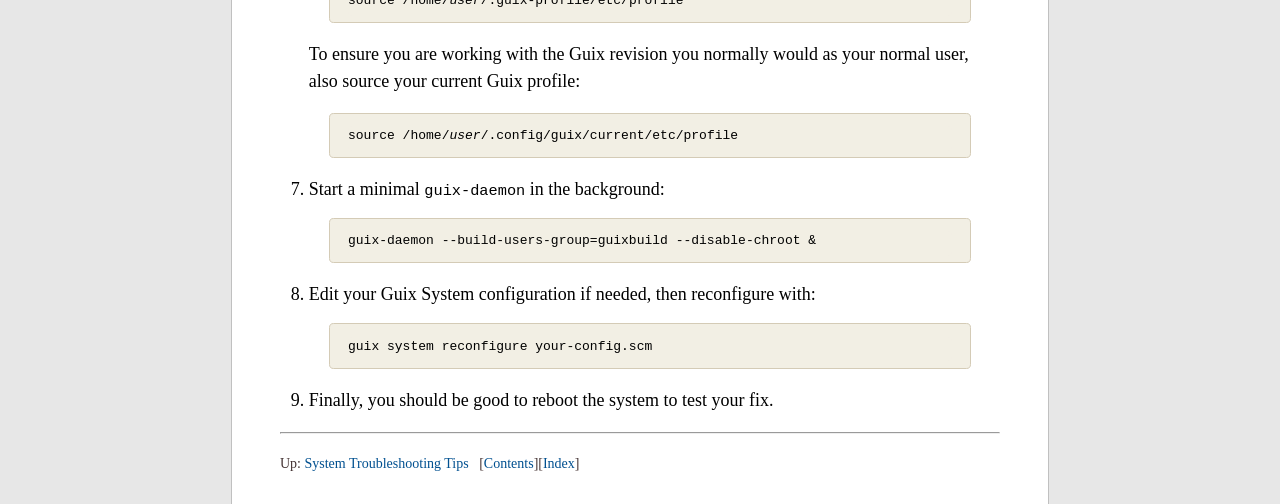Given the element description: "Contents", predict the bounding box coordinates of the UI element it refers to, using four float numbers between 0 and 1, i.e., [left, top, right, bottom].

[0.378, 0.894, 0.417, 0.924]